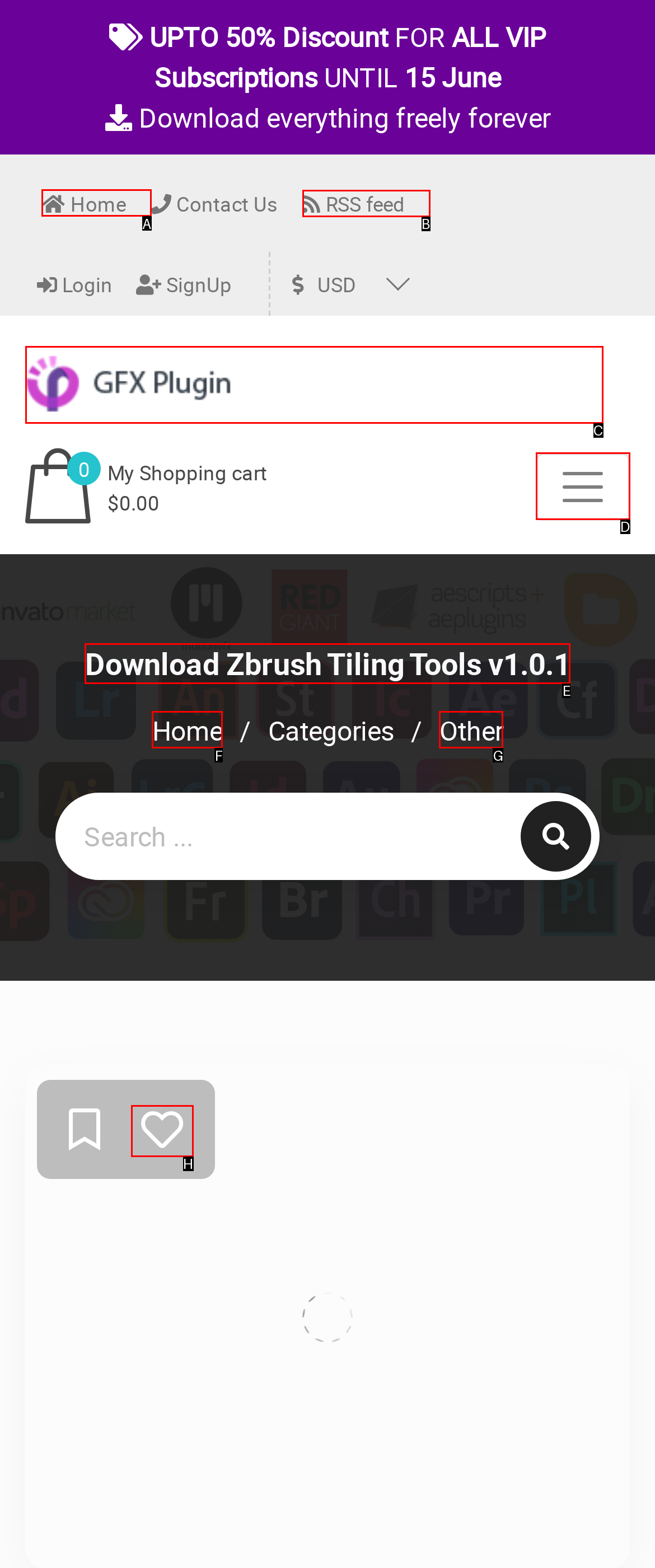Pick the HTML element that should be clicked to execute the task: Go to November 2021
Respond with the letter corresponding to the correct choice.

None